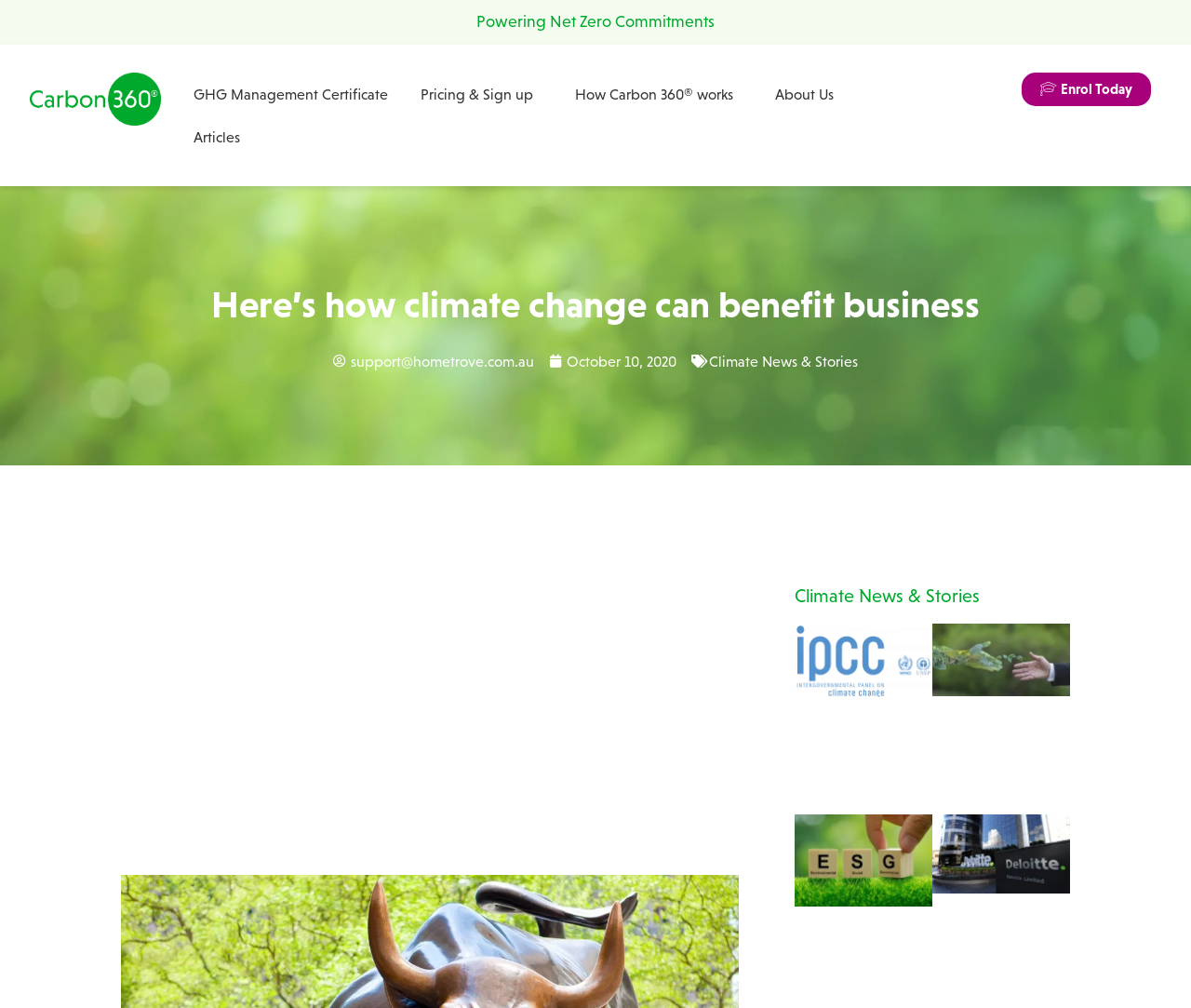Generate the main heading text from the webpage.

Here’s how climate change can benefit business